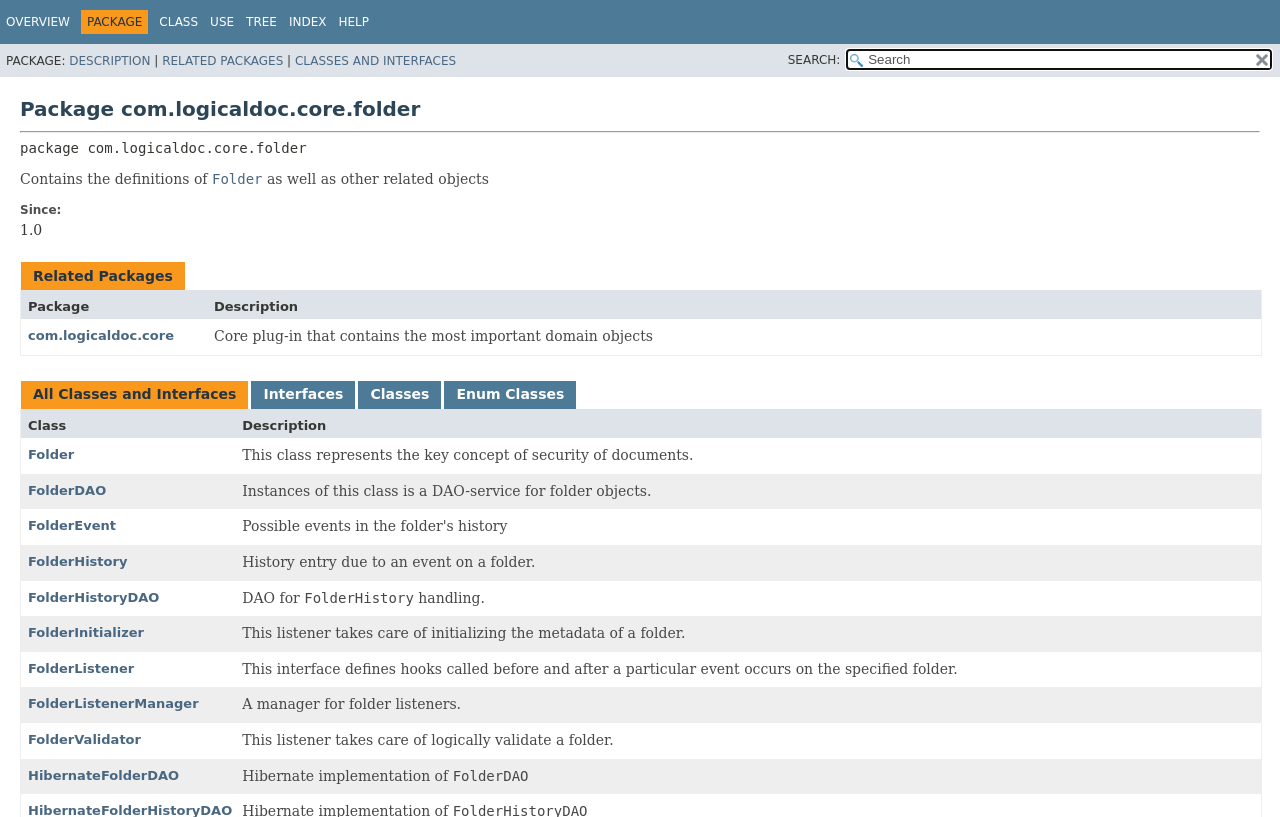For the given element description All Classes and Interfaces, determine the bounding box coordinates of the UI element. The coordinates should follow the format (top-left x, top-left y, bottom-right x, bottom-right y) and be within the range of 0 to 1.

[0.016, 0.466, 0.194, 0.501]